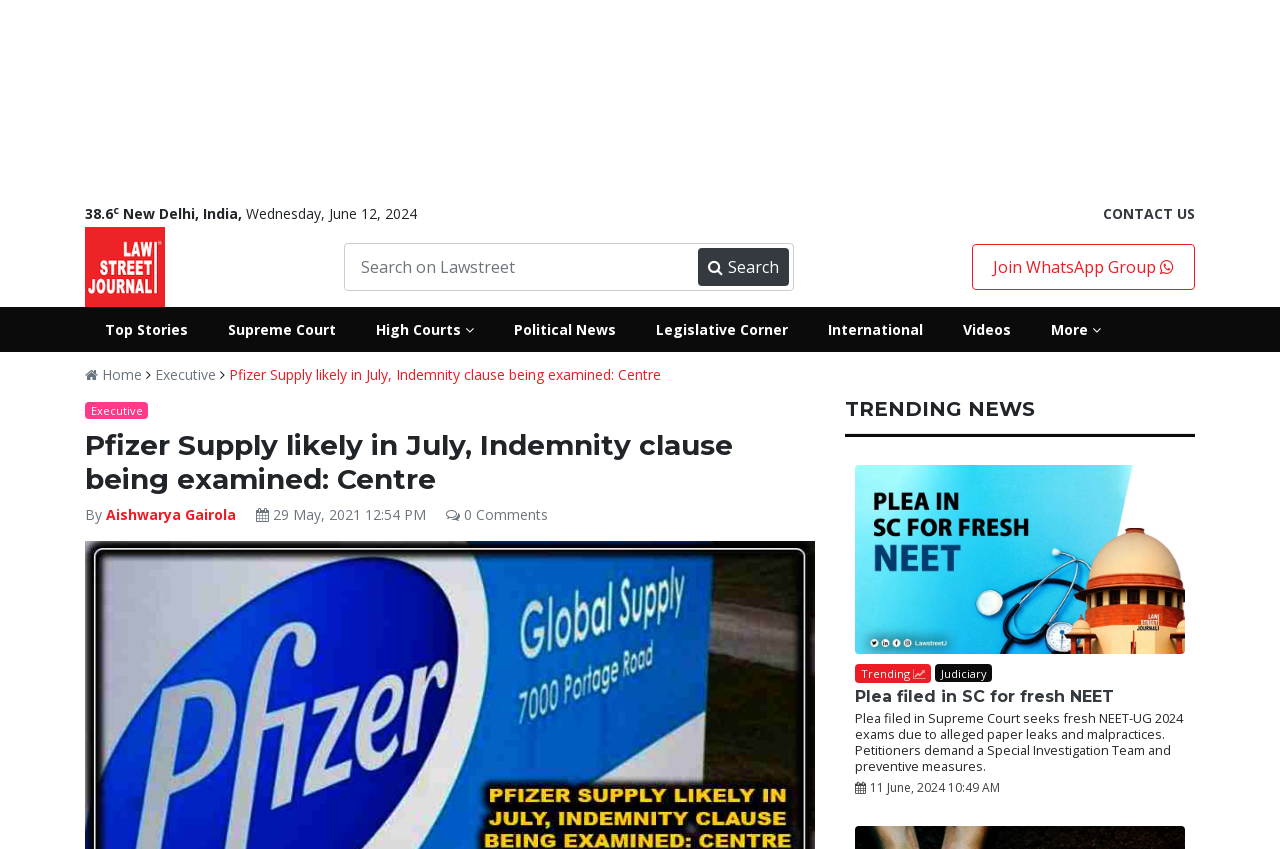Locate the bounding box coordinates of the element's region that should be clicked to carry out the following instruction: "Join WhatsApp Group". The coordinates need to be four float numbers between 0 and 1, i.e., [left, top, right, bottom].

[0.759, 0.287, 0.934, 0.342]